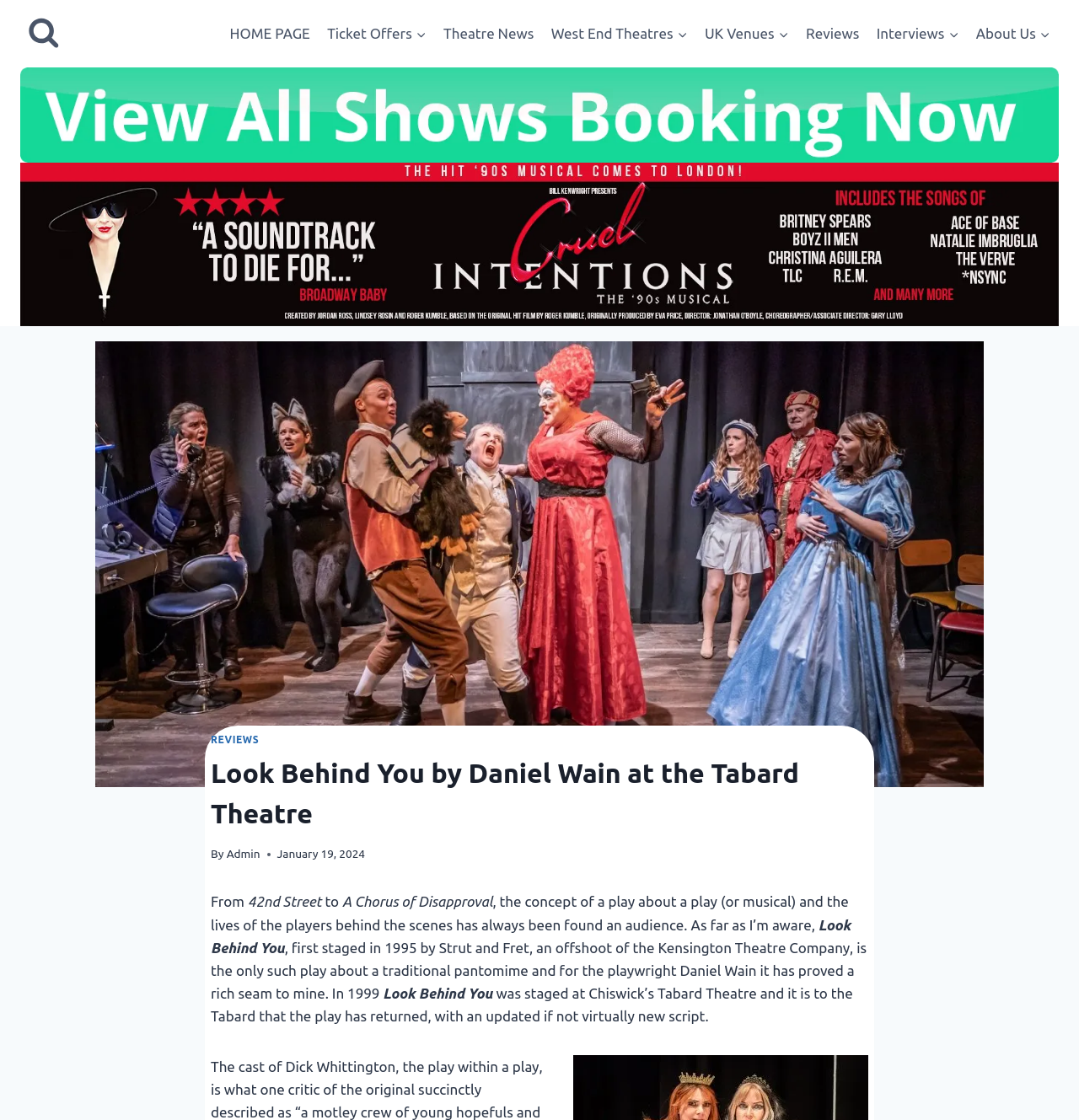How many links are there in the primary navigation?
Kindly give a detailed and elaborate answer to the question.

I found the answer by looking at the primary navigation section of the webpage, where there are links to 'HOME PAGE', 'Ticket Offers', 'Theatre News', 'West End Theatres', 'UK Venues', 'Reviews', 'Interviews', and 'About Us'. There are 9 links in the primary navigation.